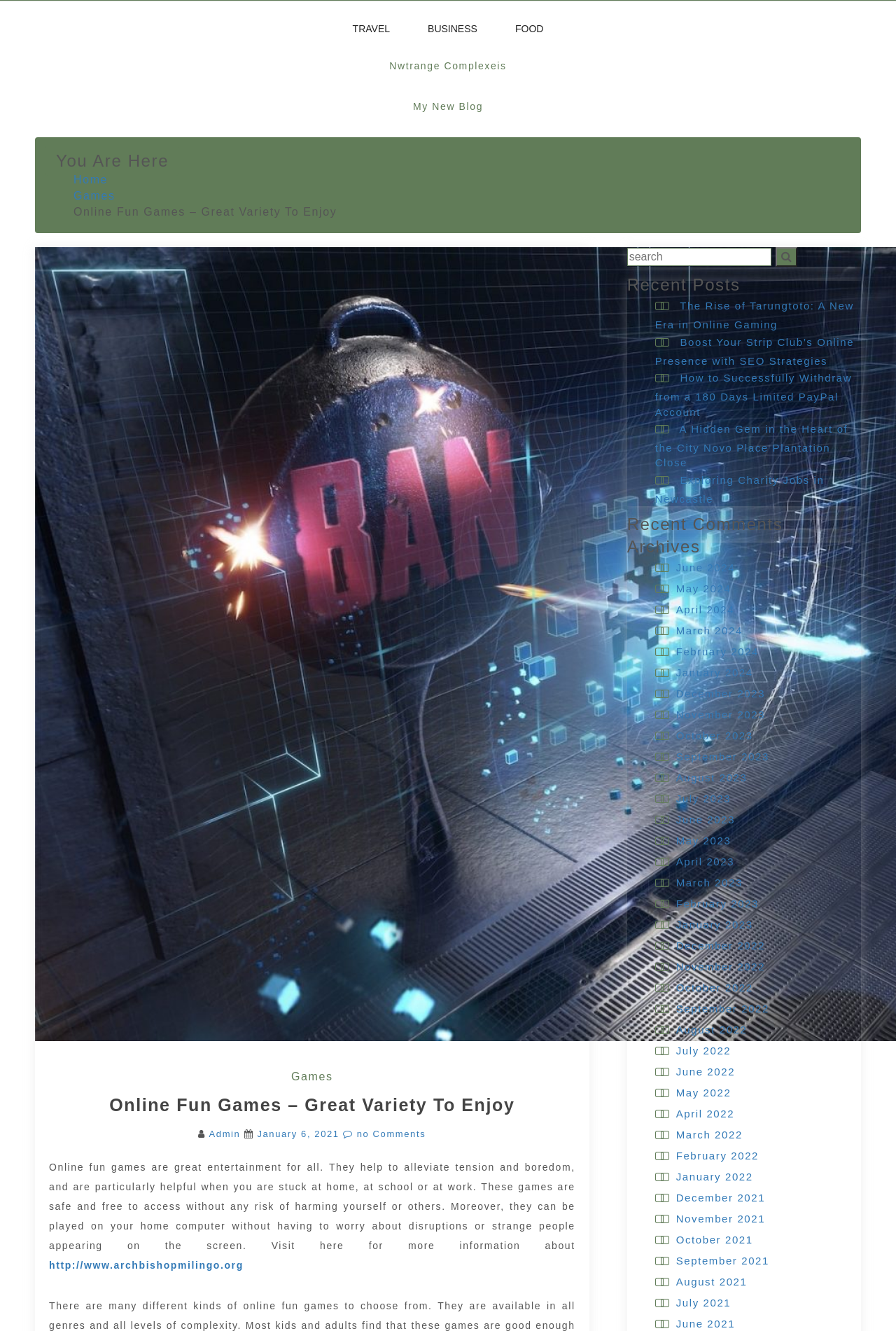Kindly respond to the following question with a single word or a brief phrase: 
What is the purpose of the search box?

To search the website